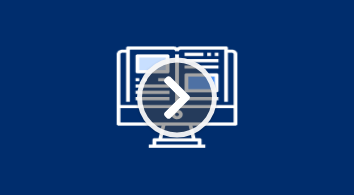What is the central graphic composed of? Using the information from the screenshot, answer with a single word or phrase.

Open book and document layout